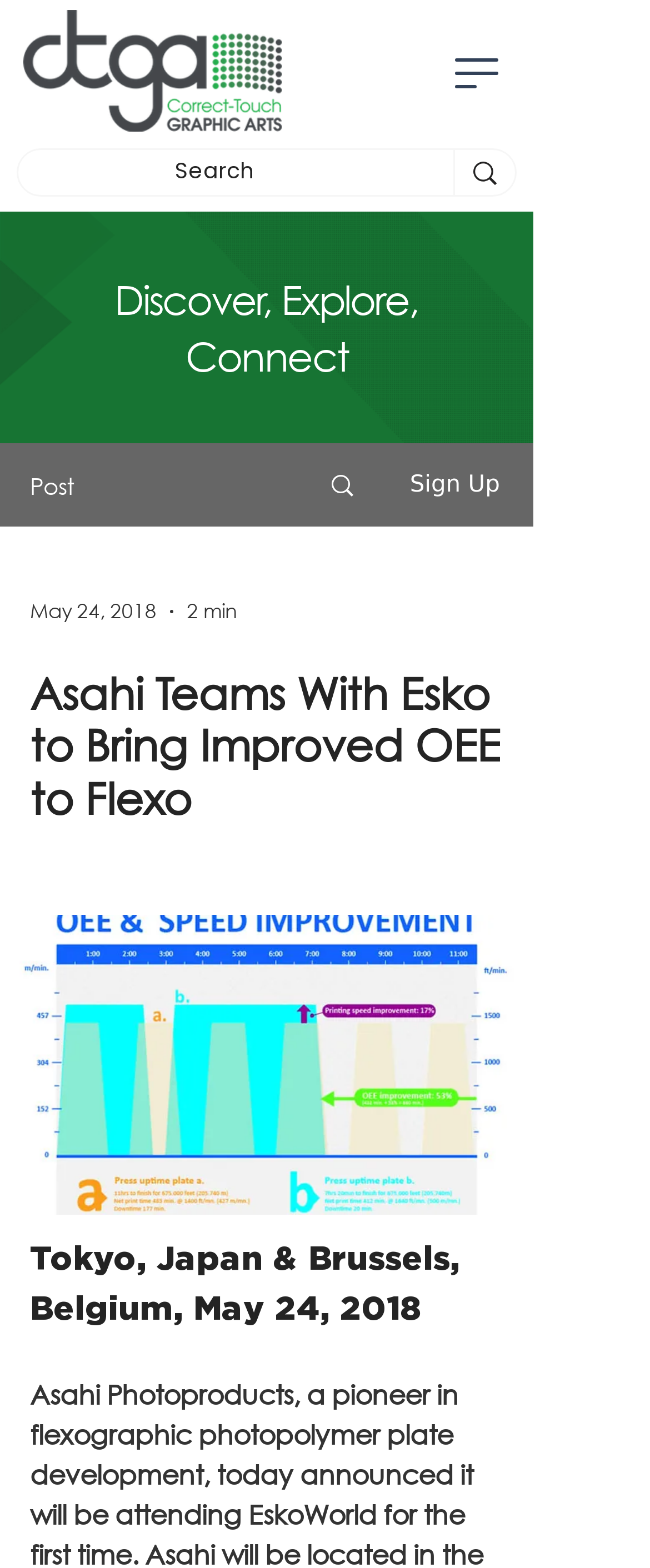What is the purpose of the button with a search icon?
Ensure your answer is thorough and detailed.

I found the purpose of the button by looking at the image inside the button which is a search icon, and the text 'Search' next to it, which suggests that the button is used for searching.